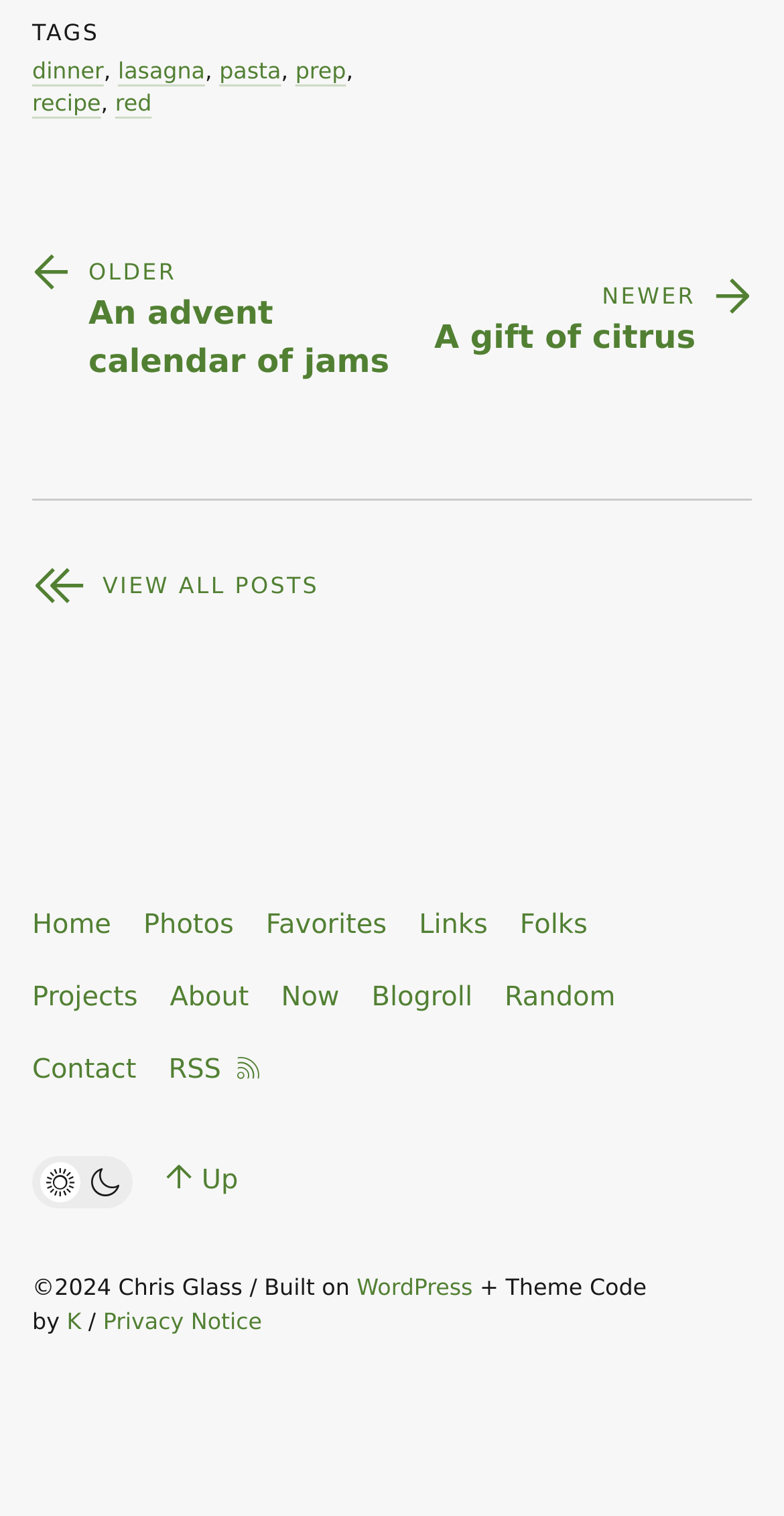Using the description "View All Posts", predict the bounding box of the relevant HTML element.

[0.041, 0.373, 0.427, 0.4]